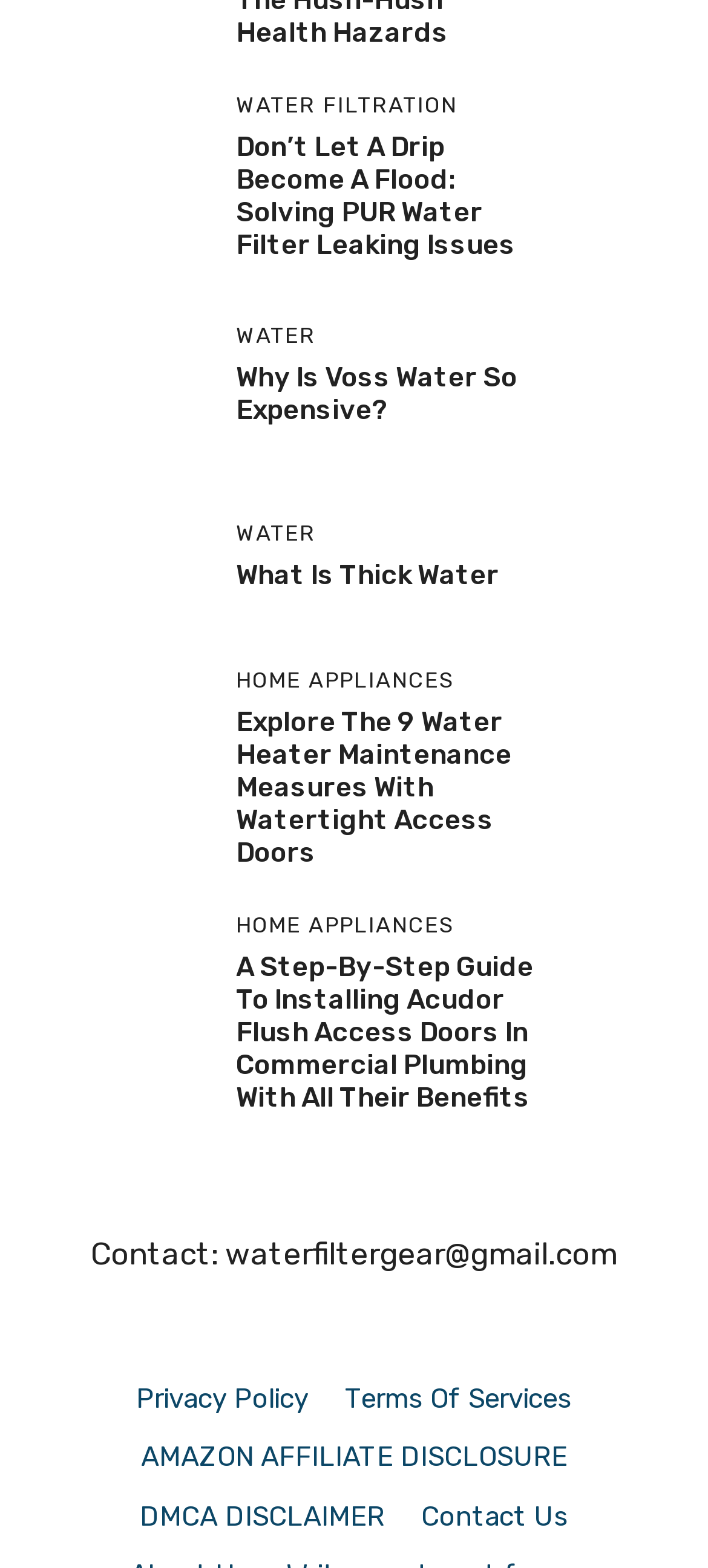Please give a concise answer to this question using a single word or phrase: 
What is the purpose of the links on the webpage?

To provide more information